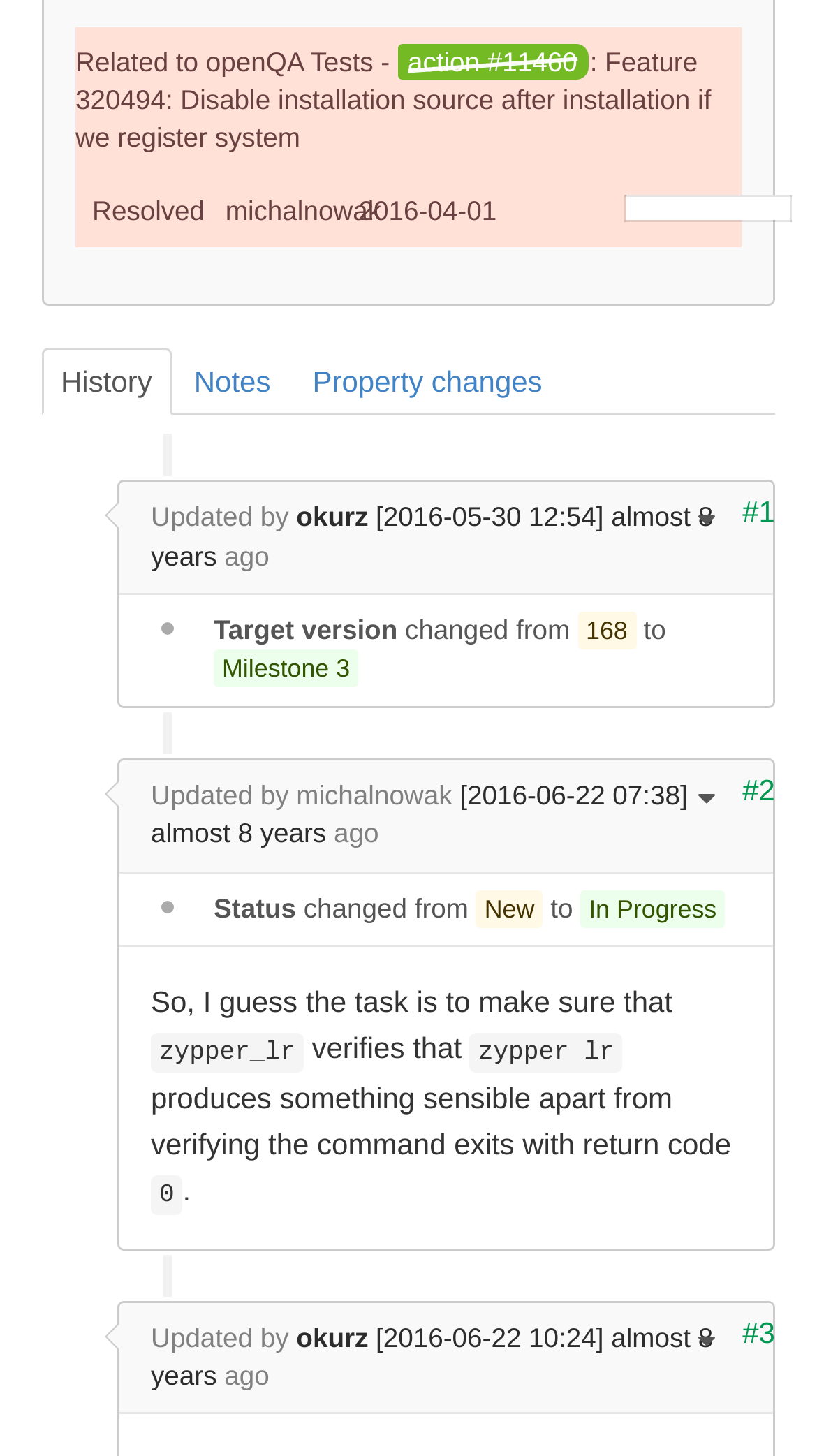Please find the bounding box coordinates (top-left x, top-left y, bottom-right x, bottom-right y) in the screenshot for the UI element described as follows: okurz

[0.363, 0.344, 0.451, 0.366]